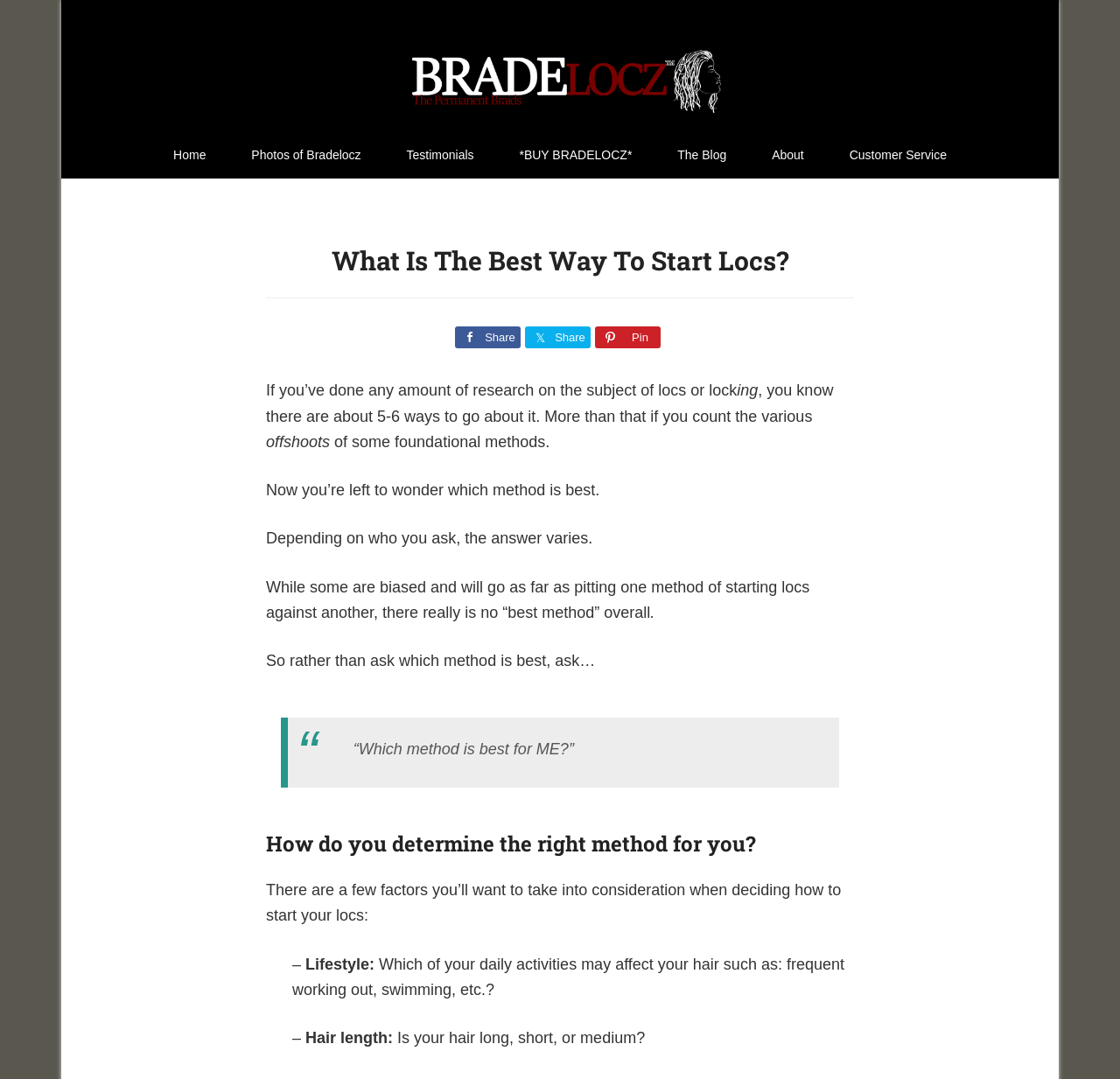Can you look at the image and give a comprehensive answer to the question:
What is the main topic of this webpage?

Based on the content of the webpage, it appears that the main topic is discussing the best way to start locs, including the various methods and factors to consider when deciding how to start locs.